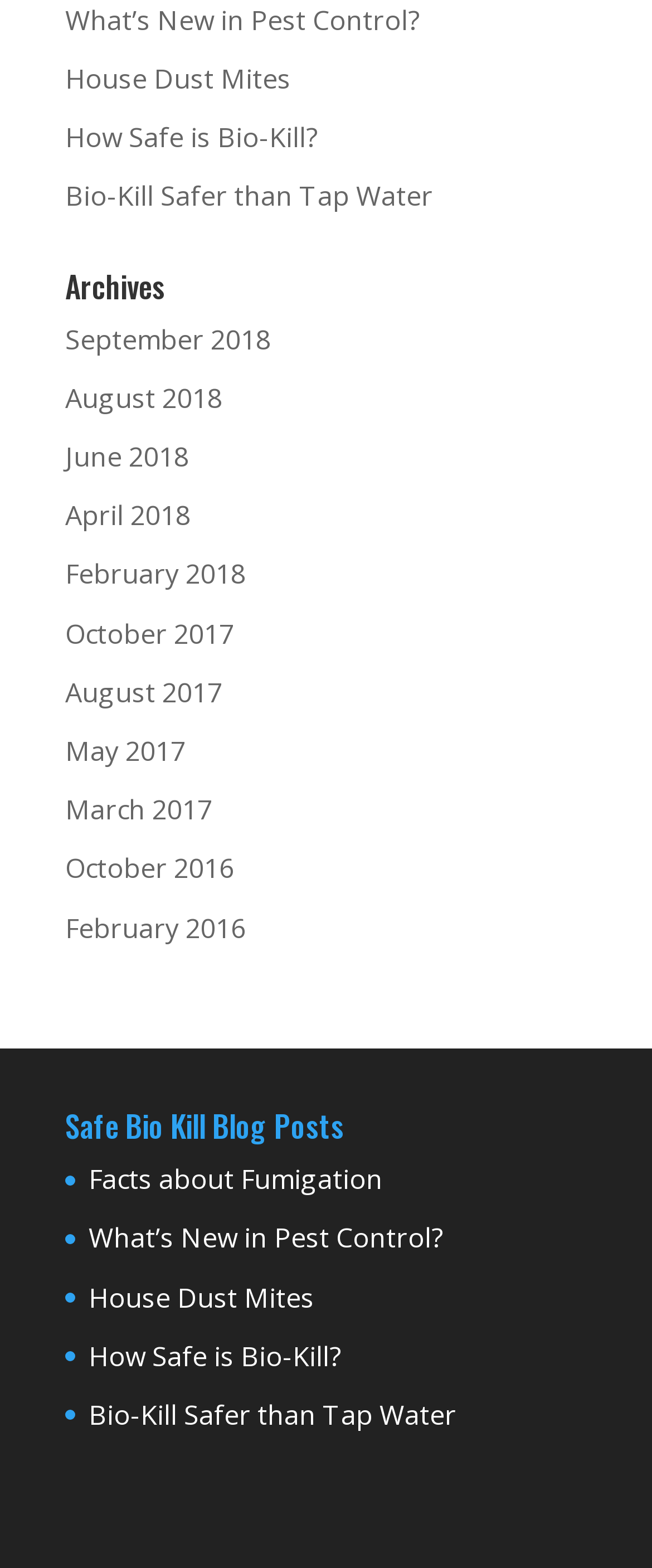Identify the bounding box of the UI element described as follows: "August 2018". Provide the coordinates as four float numbers in the range of 0 to 1 [left, top, right, bottom].

[0.1, 0.242, 0.341, 0.265]